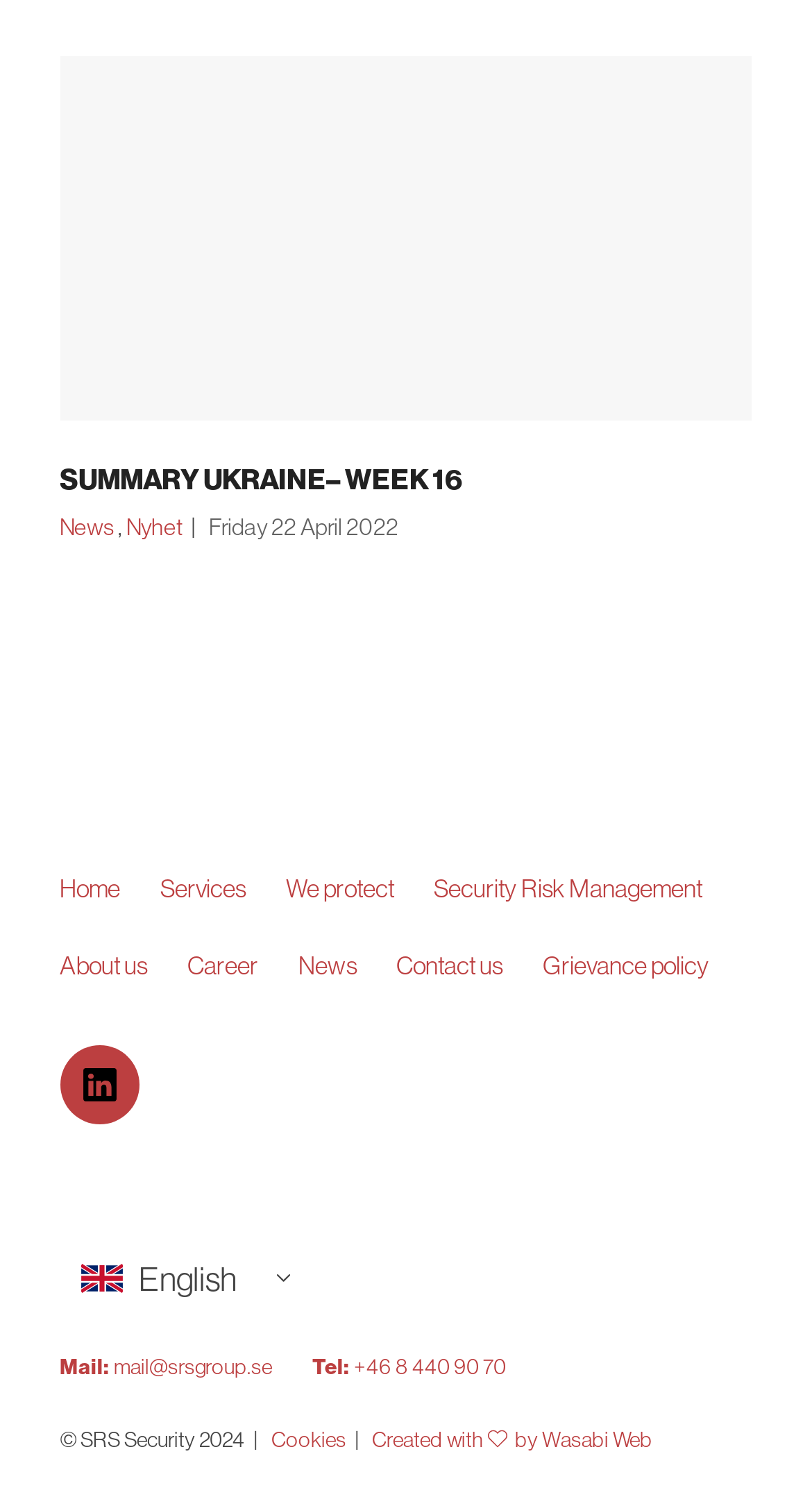Respond to the question below with a single word or phrase:
How many navigation menu items are there?

9